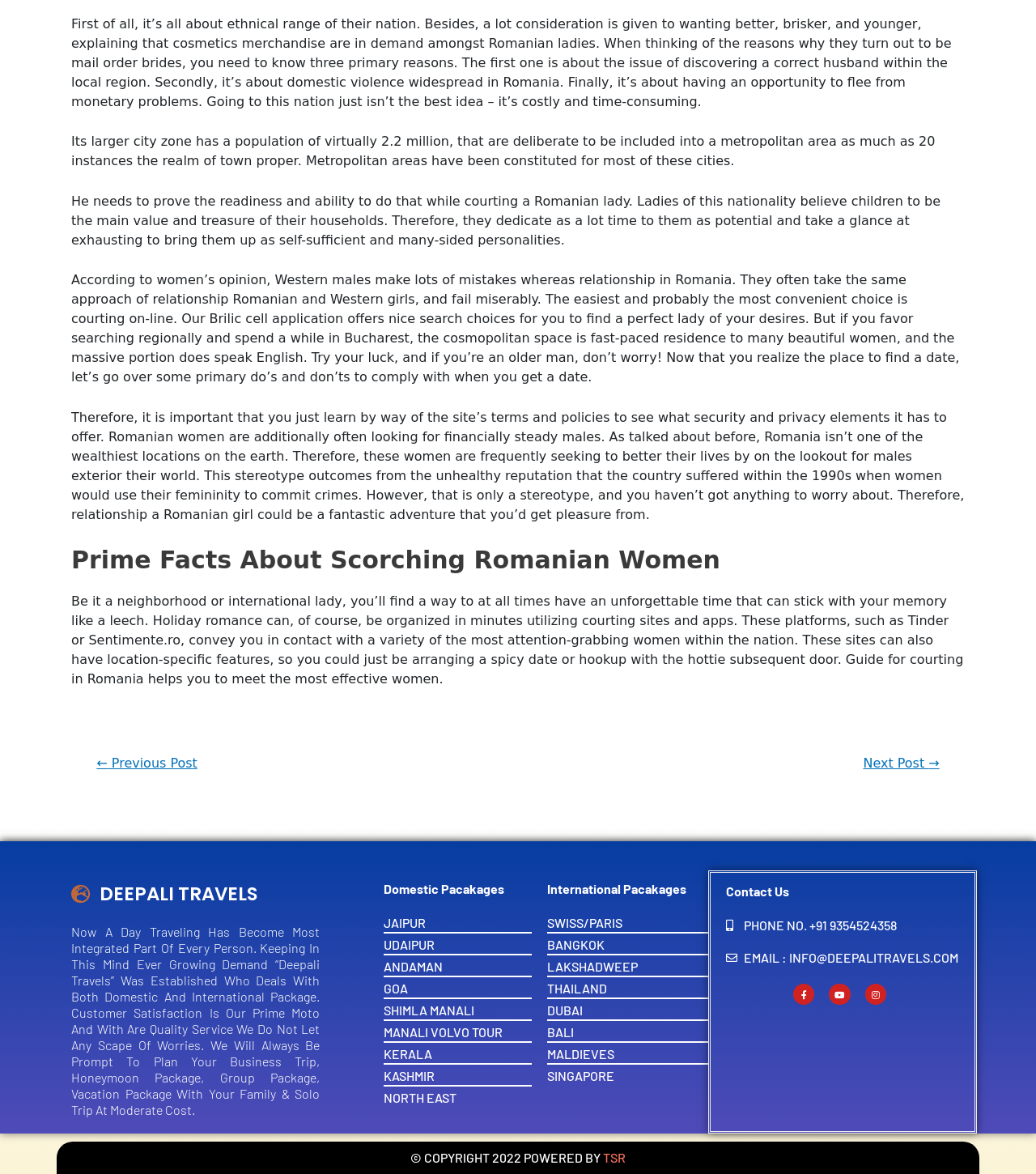Refer to the screenshot and answer the following question in detail:
What social media platforms does Deepali Travels have a presence on?

The social media platforms that Deepali Travels has a presence on are listed at the bottom of the webpage and include Facebook, Youtube, and Instagram, as indicated by the respective icons.